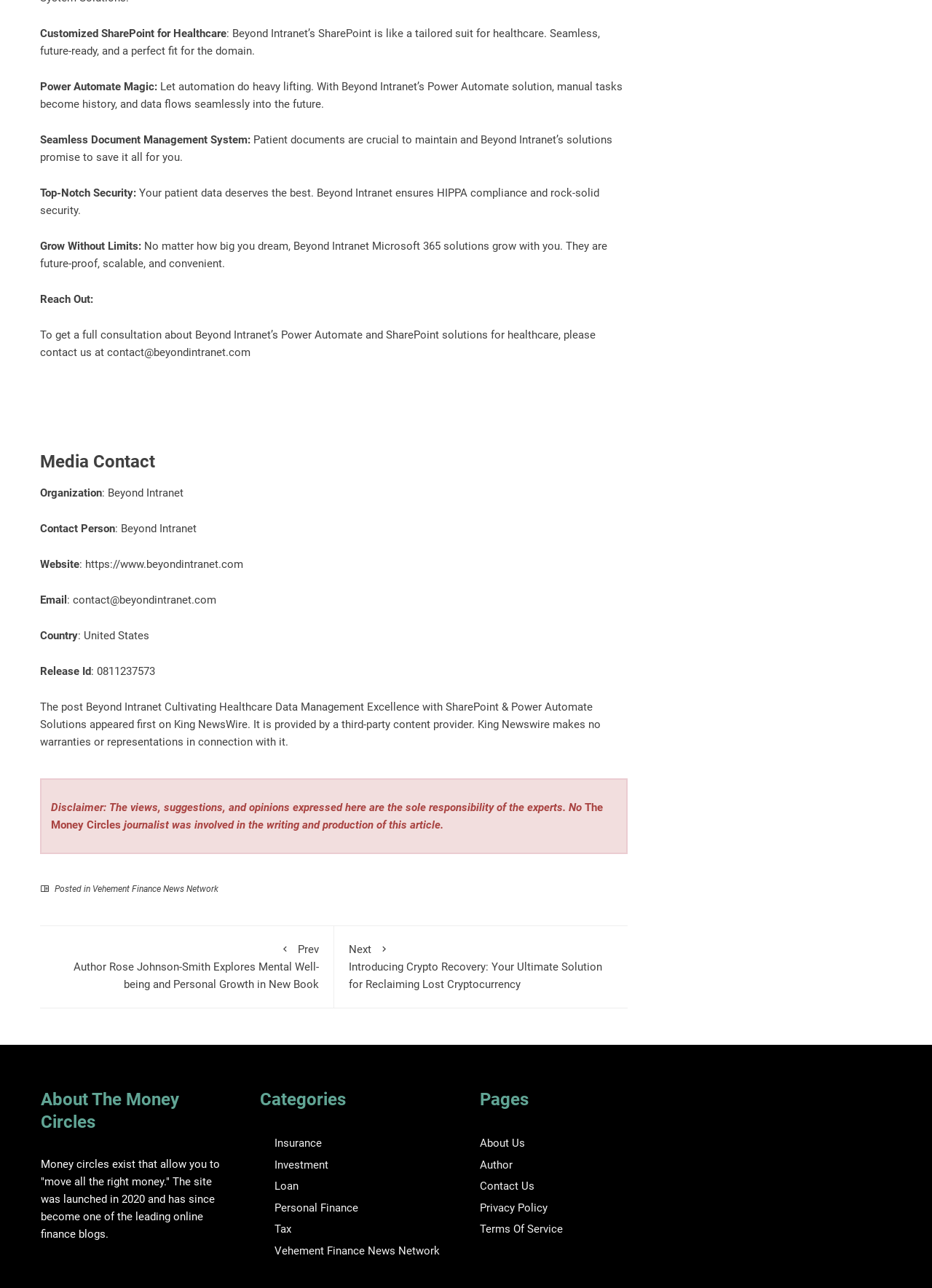Respond to the question with just a single word or phrase: 
What is the country where the company is located?

United States